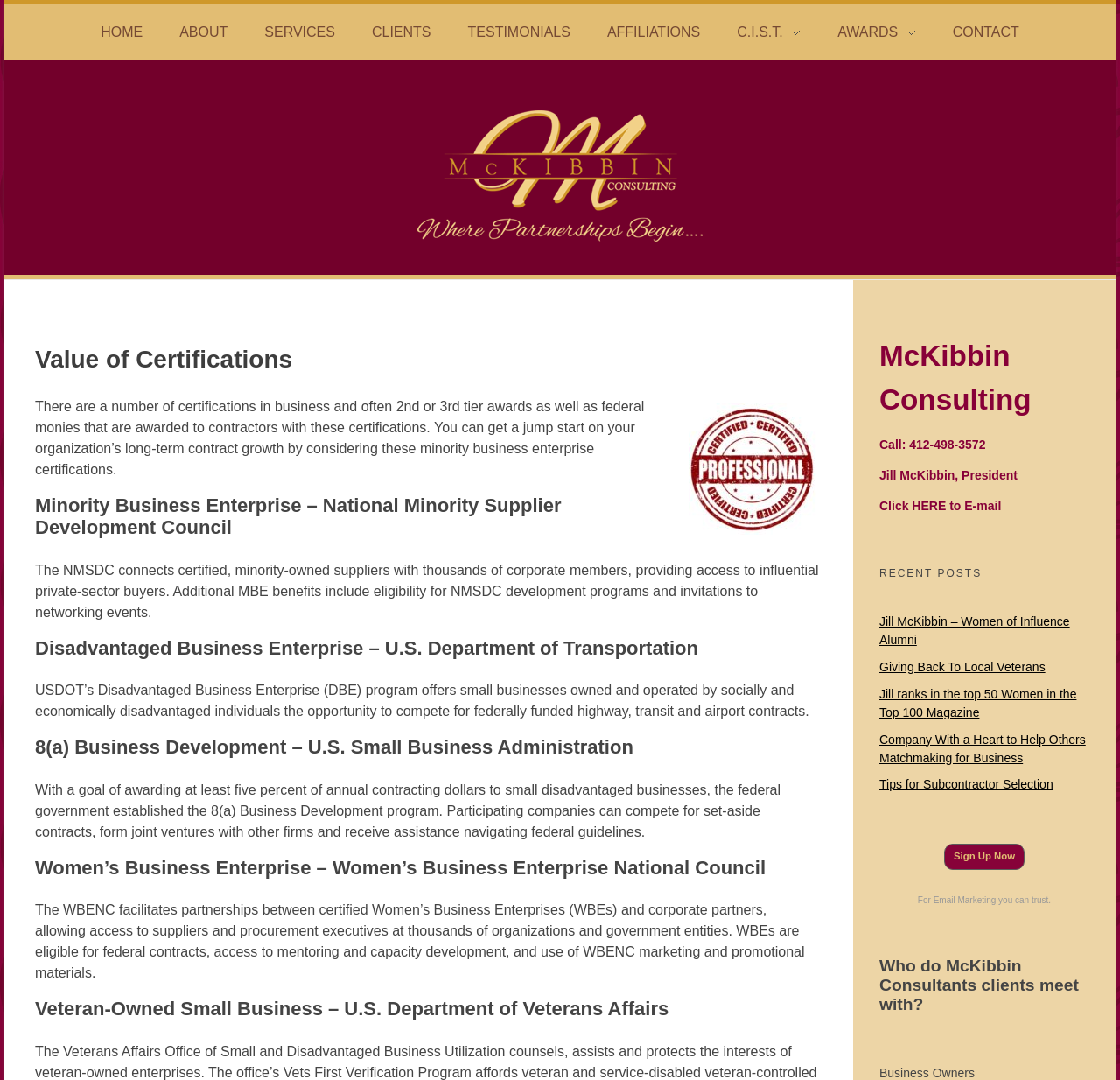Identify the bounding box coordinates of the area that should be clicked in order to complete the given instruction: "Click CONTACT". The bounding box coordinates should be four float numbers between 0 and 1, i.e., [left, top, right, bottom].

[0.834, 0.02, 0.91, 0.04]